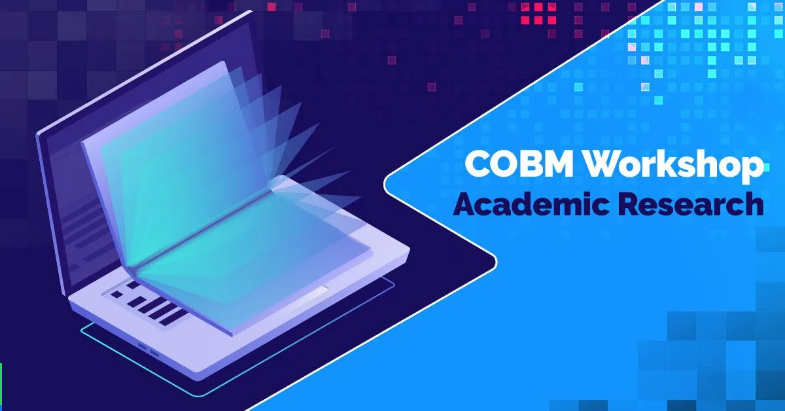Explain in detail what you see in the image.

The image titled "COBM Workshop - Academic Research" visually represents a modern digital workspace, featuring a stylized laptop with an open book that suggests an engaging approach to learning. The laptop emits vibrant, overlapping pages, symbolizing the fusion of technology and education in academic research. This illustration captures the essence of a workshop conducted by the College of Business Management (COBM) at Texila American University, emphasizing the essential skills and knowledge imparted during educational sessions. The vibrant color scheme and dynamic design reflect the innovative spirit of the university's approach to academic development and research methodologies.